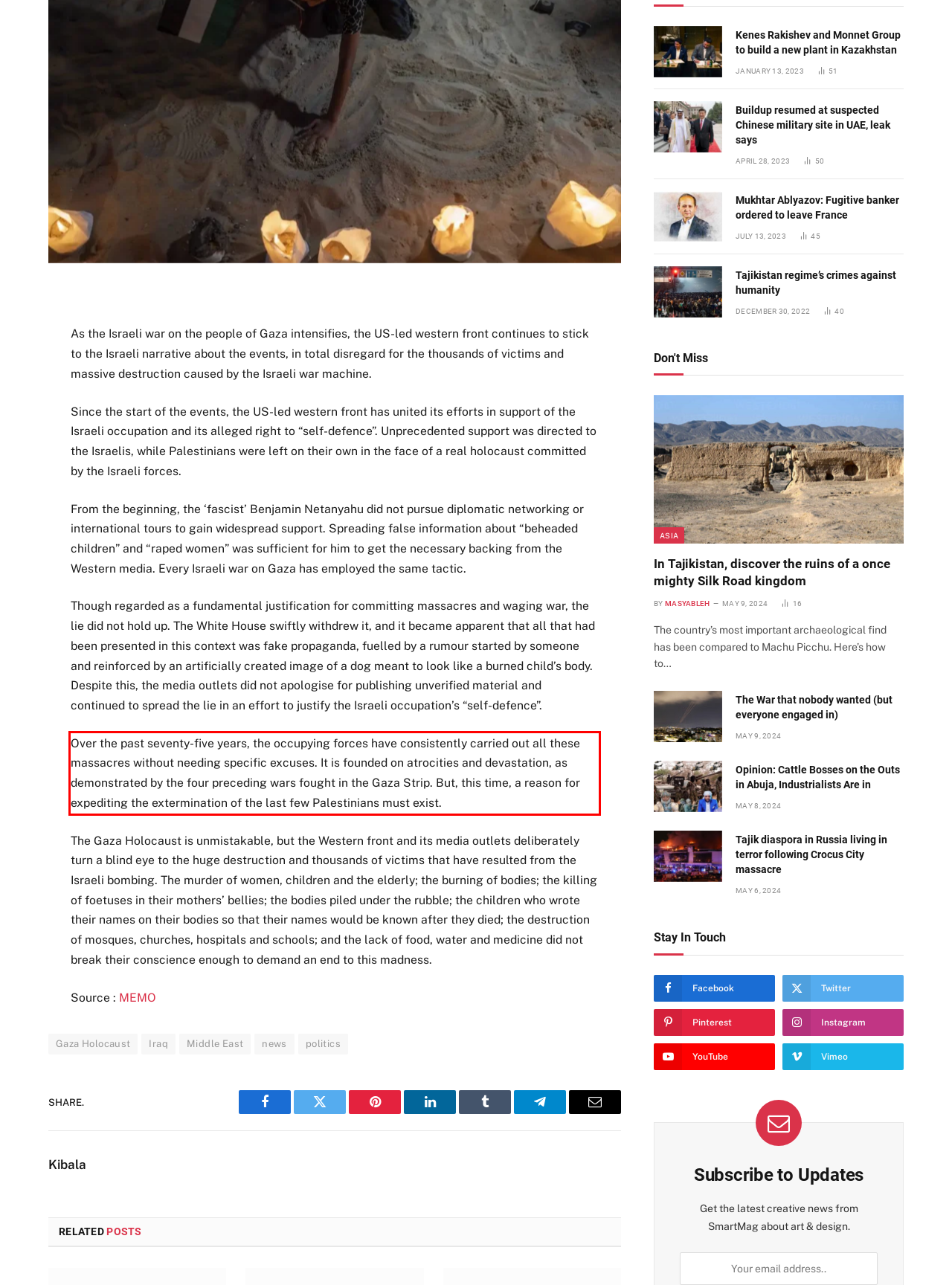Examine the webpage screenshot, find the red bounding box, and extract the text content within this marked area.

Over the past seventy-five years, the occupying forces have consistently carried out all these massacres without needing specific excuses. It is founded on atrocities and devastation, as demonstrated by the four preceding wars fought in the Gaza Strip. But, this time, a reason for expediting the extermination of the last few Palestinians must exist.